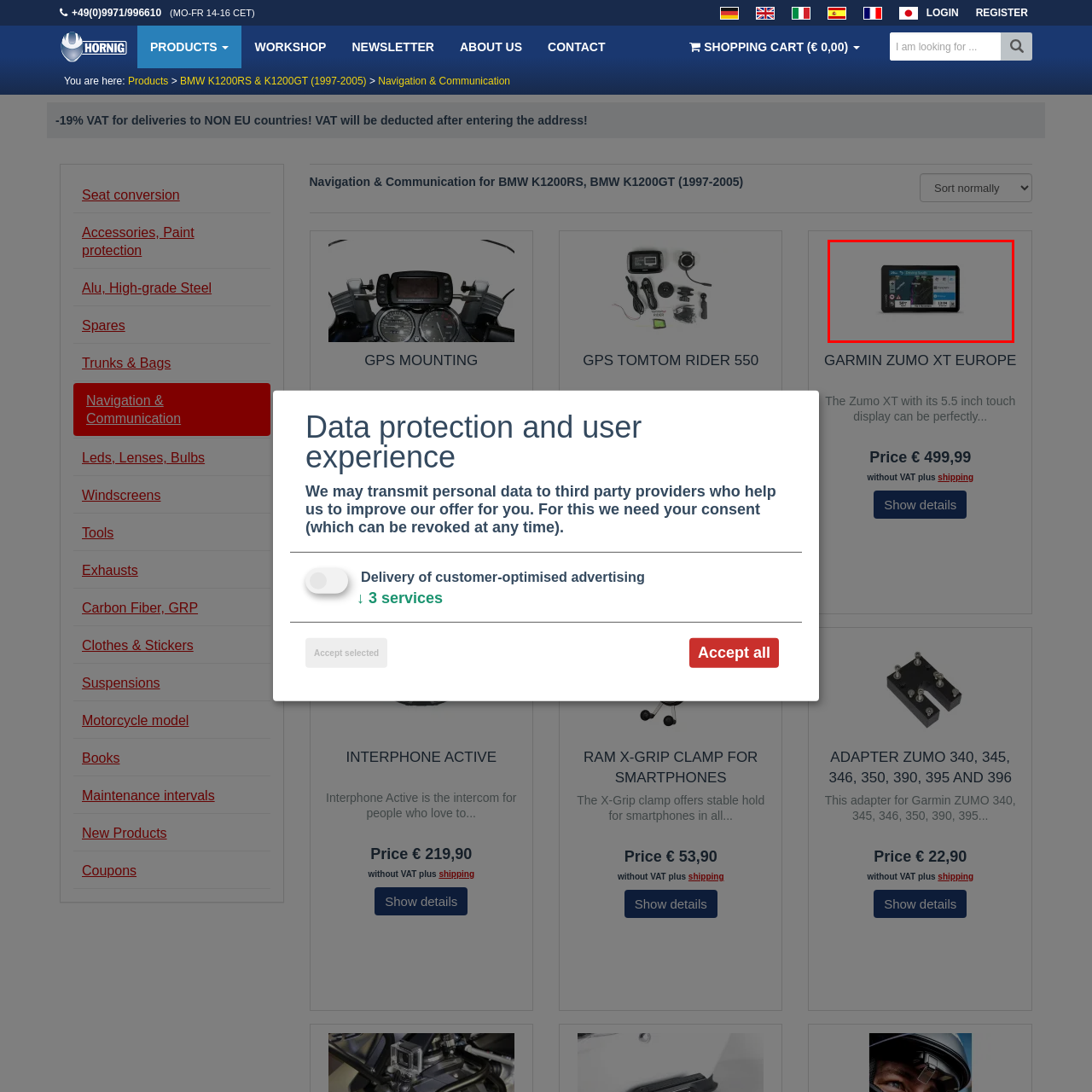Direct your attention to the image within the red bounding box and respond with a detailed answer to the following question, using the image as your reference: What information does the display of the Garmin Zumo XT provide?

The display of the Garmin Zumo XT presents an interactive map interface, indicating a driving route with essential navigation details, including estimated time, distance, and road conditions, providing the rider with necessary information for navigation.